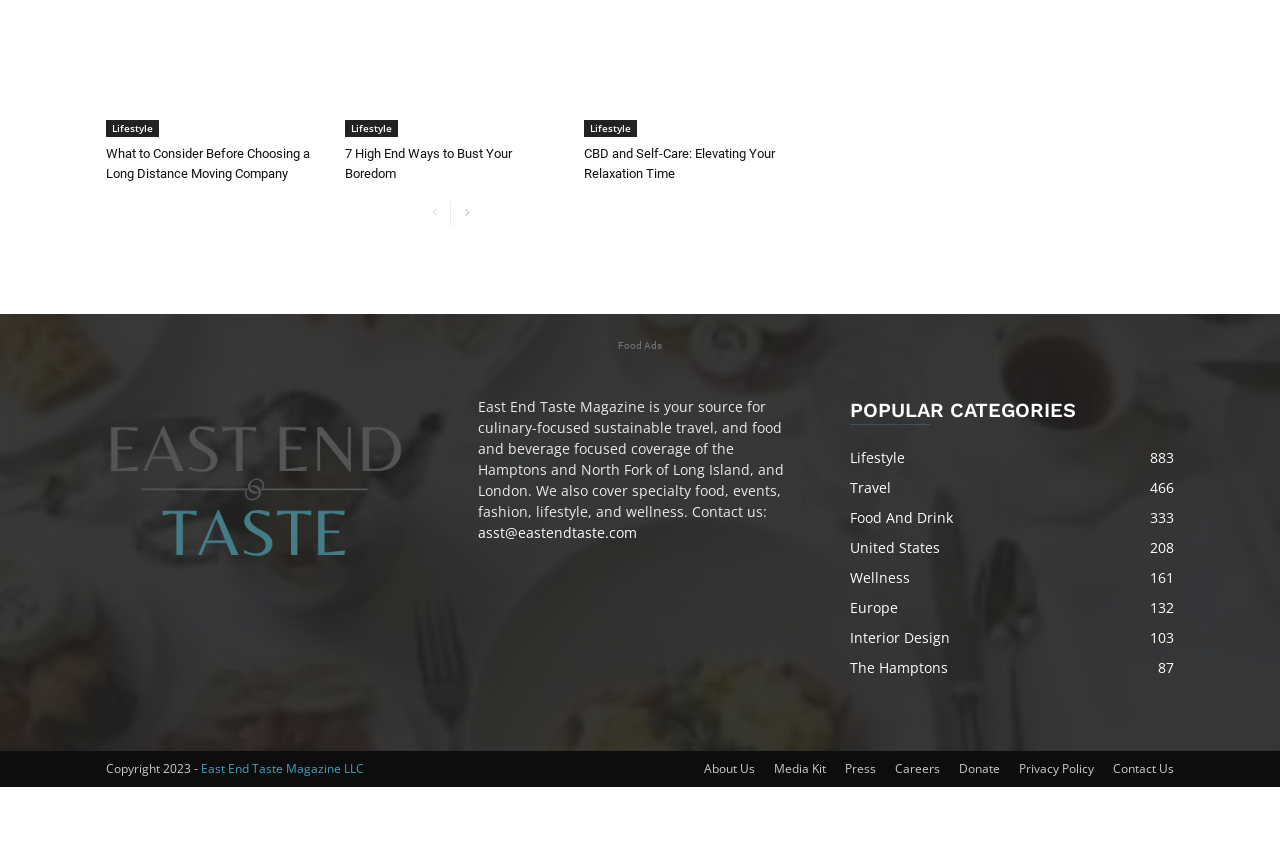Calculate the bounding box coordinates for the UI element based on the following description: "About Us". Ensure the coordinates are four float numbers between 0 and 1, i.e., [left, top, right, bottom].

[0.55, 0.968, 0.59, 0.989]